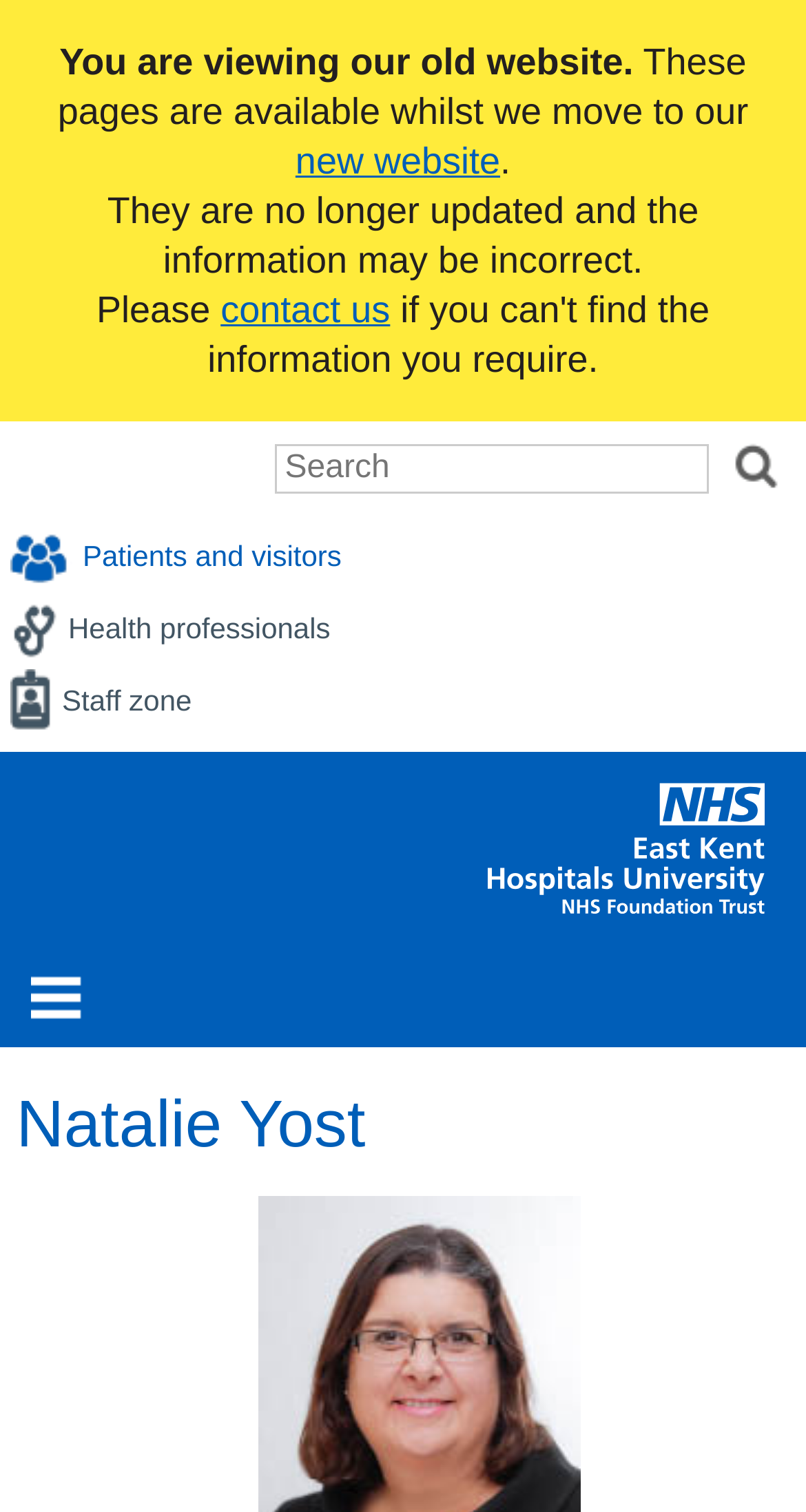Identify the bounding box coordinates of the clickable region required to complete the instruction: "view patients and visitors". The coordinates should be given as four float numbers within the range of 0 and 1, i.e., [left, top, right, bottom].

[0.103, 0.356, 0.424, 0.378]